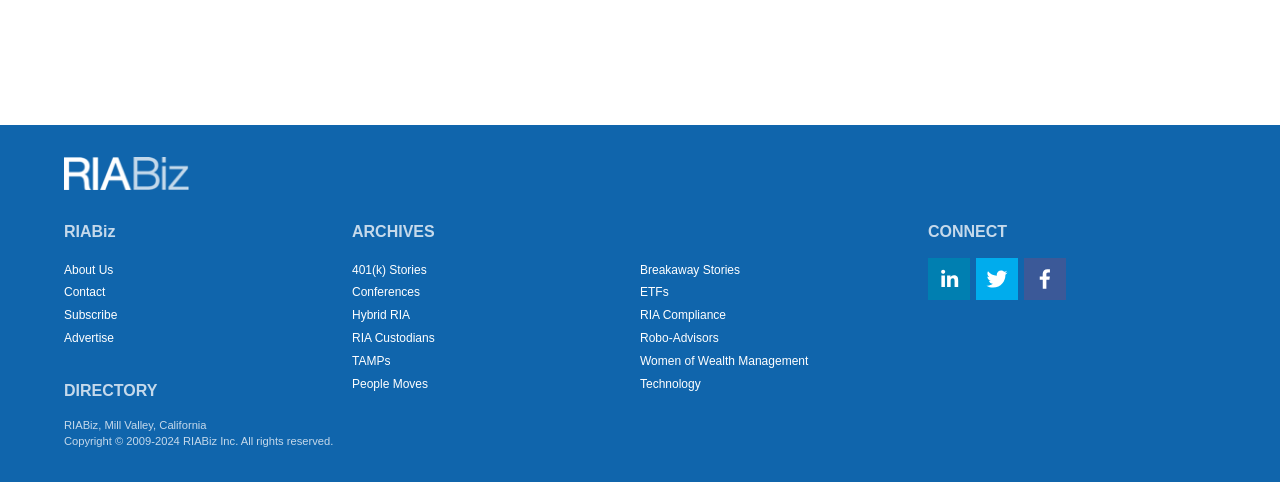What is the year of copyright?
Refer to the screenshot and respond with a concise word or phrase.

2024